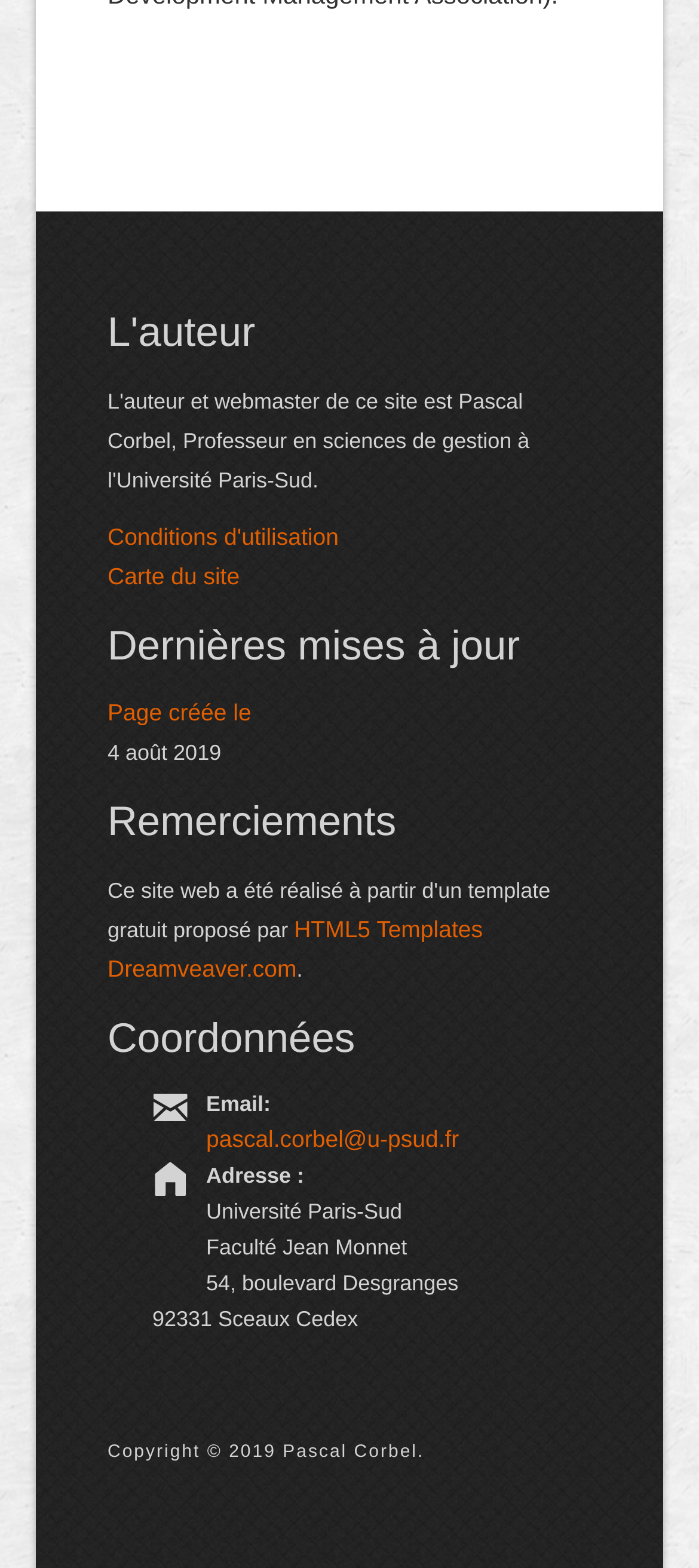Find the bounding box of the element with the following description: "Carte du site". The coordinates must be four float numbers between 0 and 1, formatted as [left, top, right, bottom].

[0.154, 0.358, 0.343, 0.375]